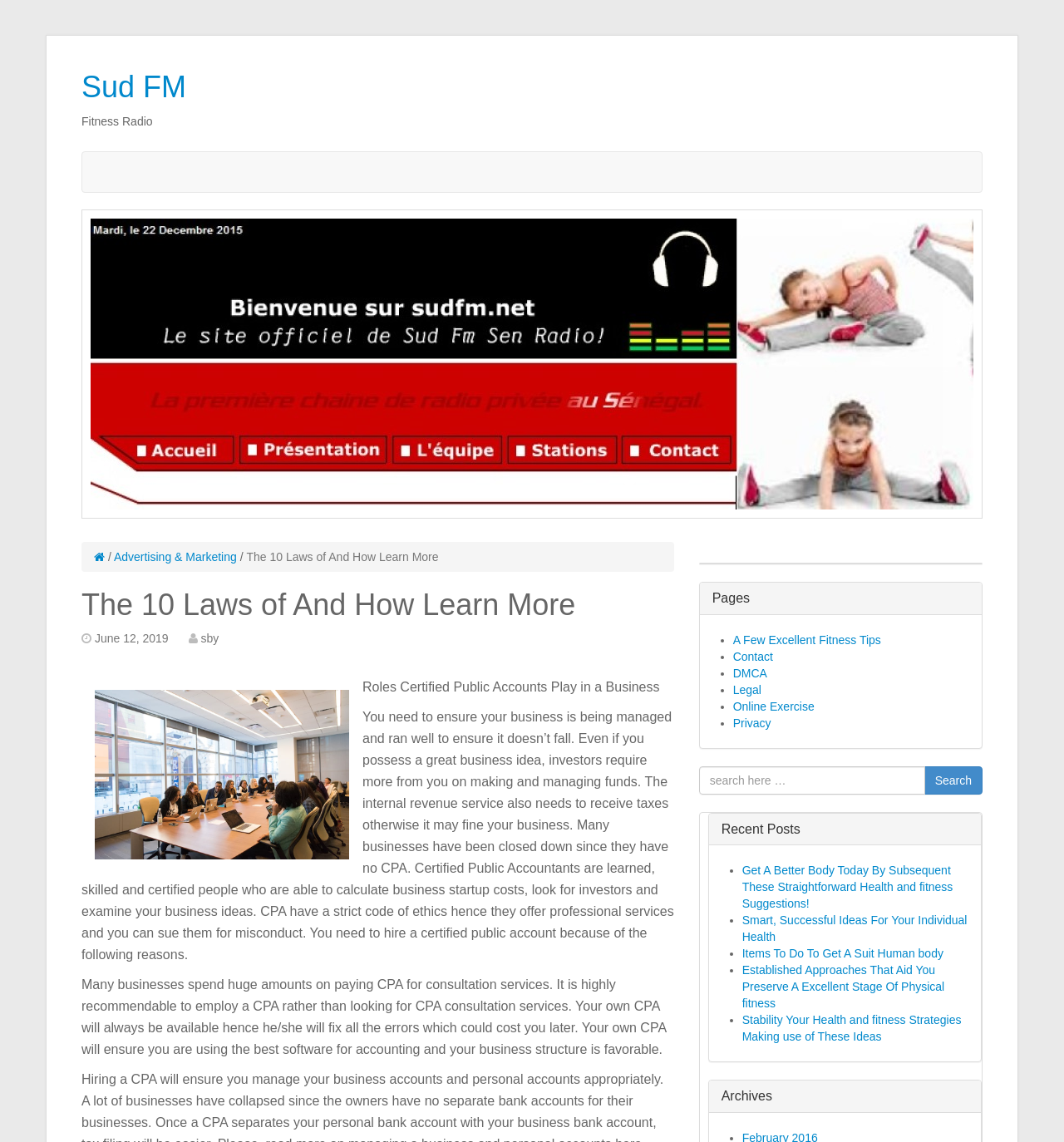Please determine the bounding box coordinates of the element's region to click for the following instruction: "Click the 'About Mary' link".

None